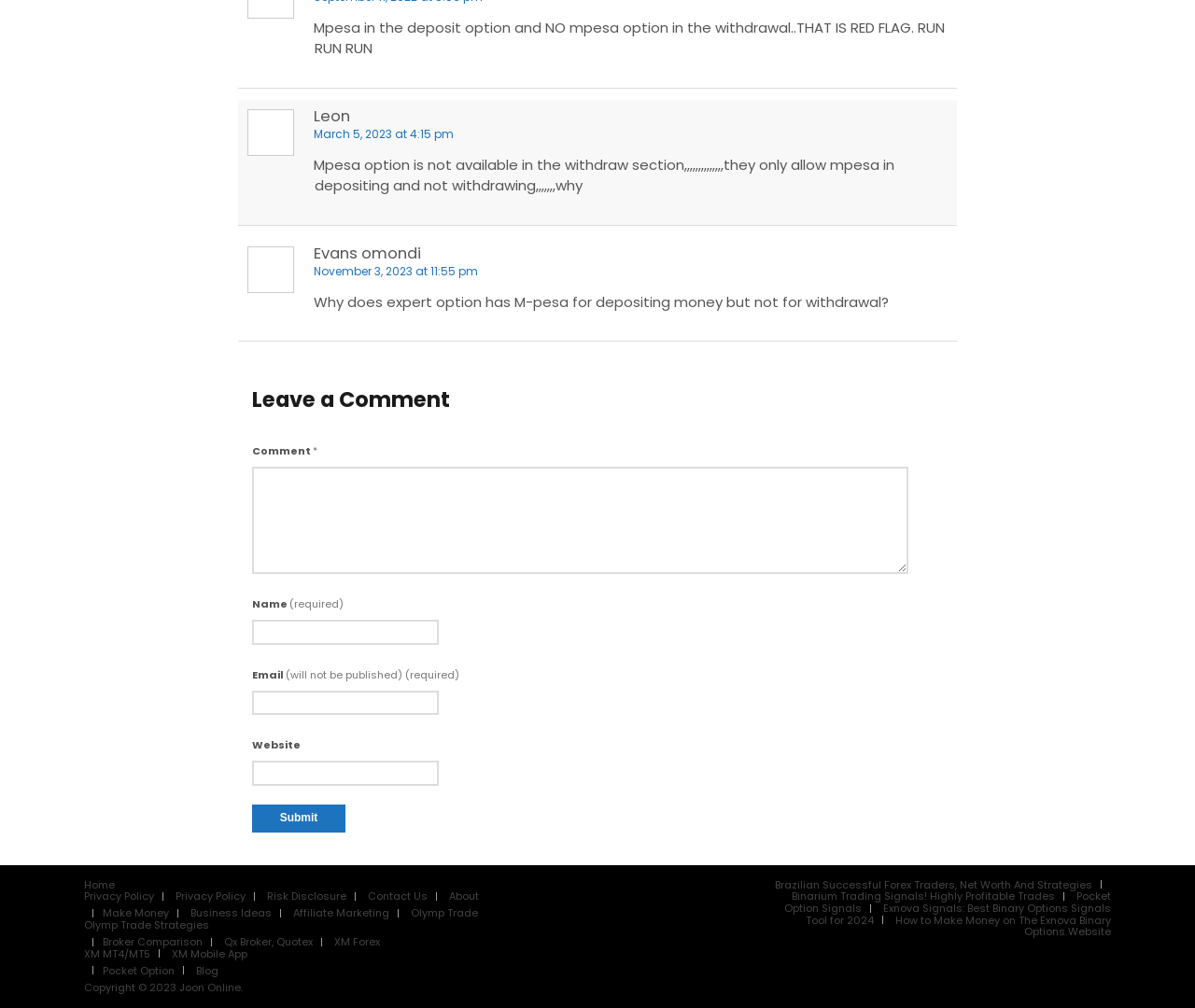Please find the bounding box coordinates of the element that must be clicked to perform the given instruction: "Click on the 'Home' link". The coordinates should be four float numbers from 0 to 1, i.e., [left, top, right, bottom].

[0.07, 0.87, 0.096, 0.885]